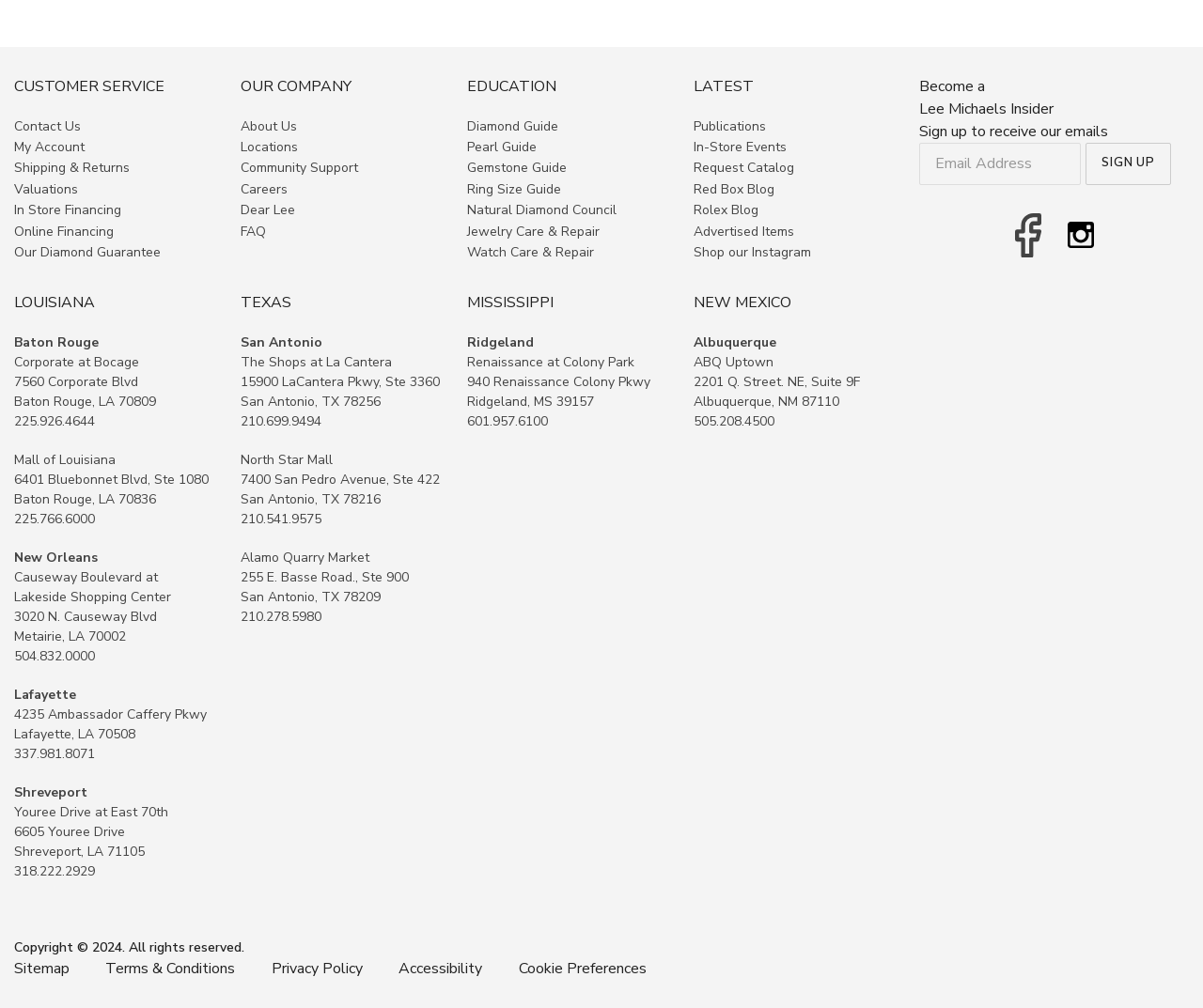What are the locations listed under 'LOUISIANA'?
Examine the image and provide an in-depth answer to the question.

By examining the text under 'LOUISIANA', we can see that the locations listed are Baton Rouge, New Orleans, Lafayette, and Shreveport, which are all cities in Louisiana.